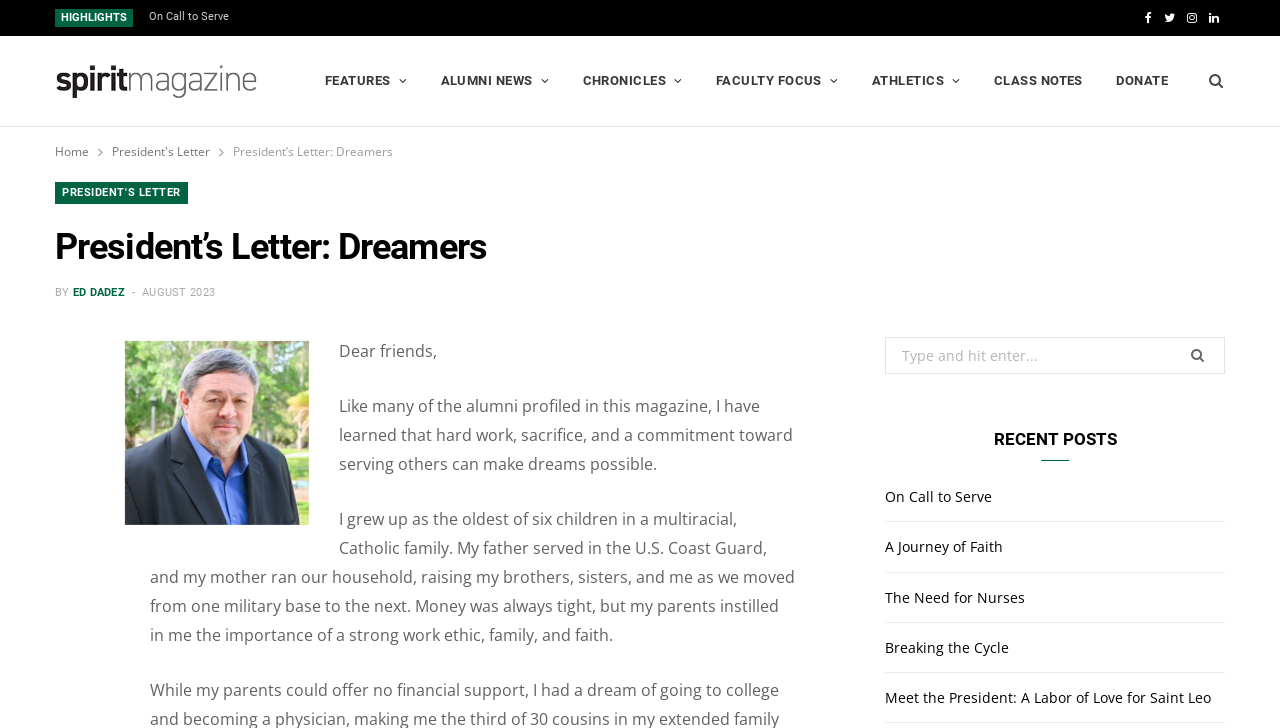Describe every aspect of the webpage in a detailed manner.

The webpage is a magazine-style page with a prominent header section at the top. The header features a series of links to social media platforms, including Facebook, Twitter, Instagram, and LinkedIn, aligned horizontally across the top right corner of the page. Below the social media links, there is a link to "Spirit Magazine" accompanied by an image of the magazine's logo.

The main content of the page is divided into several sections. The first section is a "President's Letter" with a heading that reads "President's Letter: Dreamers" and a subheading that says "BY ED DADEZ AUGUST 2023". Below the heading, there is a headshot of Ed Dadez, the president of Saint Leo University, accompanied by a brief introduction that starts with "Dear friends,". The introduction is followed by a few paragraphs of text that describe the president's personal story and his commitment to serving others.

To the left of the president's letter, there is a sidebar with several links to different sections of the magazine, including "FEATURES", "ALUMNI NEWS", "CHRONICLES", "FACULTY FOCUS", "ATHLETICS", and "CLASS NOTES". Each link is accompanied by a small icon.

Below the president's letter, there is a search bar with a button to search for specific content. Next to the search bar, there is a heading that reads "RECENT POSTS" followed by a list of links to several articles, including "On Call to Serve", "A Journey of Faith", "The Need for Nurses", "Breaking the Cycle", and "Meet the President: A Labor of Love for Saint Leo".

Throughout the page, there are several buttons and links to share content on social media platforms, as well as a button to donate to the university. The overall layout of the page is clean and easy to navigate, with clear headings and concise text.